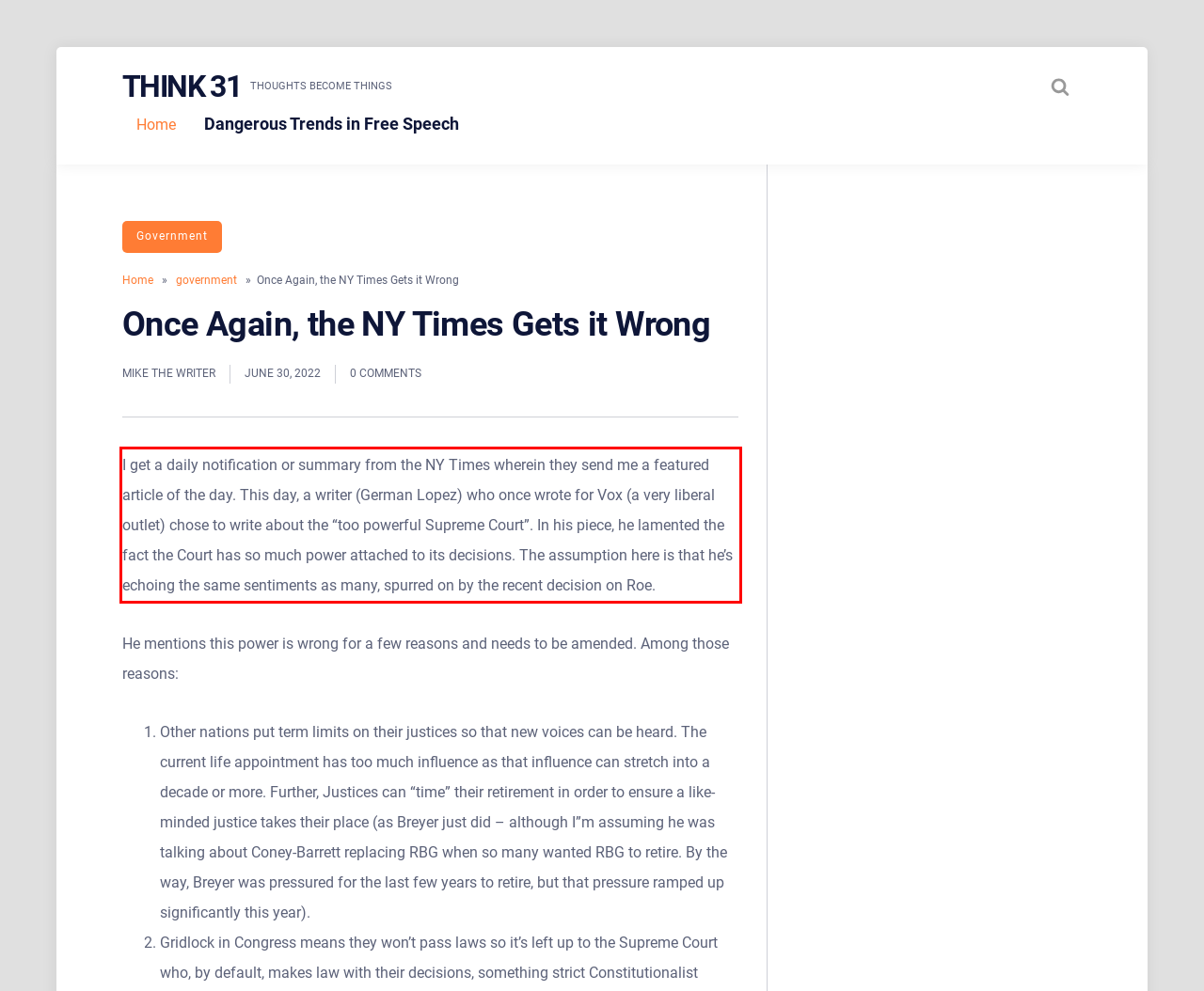Identify and extract the text within the red rectangle in the screenshot of the webpage.

I get a daily notification or summary from the NY Times wherein they send me a featured article of the day. This day, a writer (German Lopez) who once wrote for Vox (a very liberal outlet) chose to write about the “too powerful Supreme Court”. In his piece, he lamented the fact the Court has so much power attached to its decisions. The assumption here is that he’s echoing the same sentiments as many, spurred on by the recent decision on Roe.